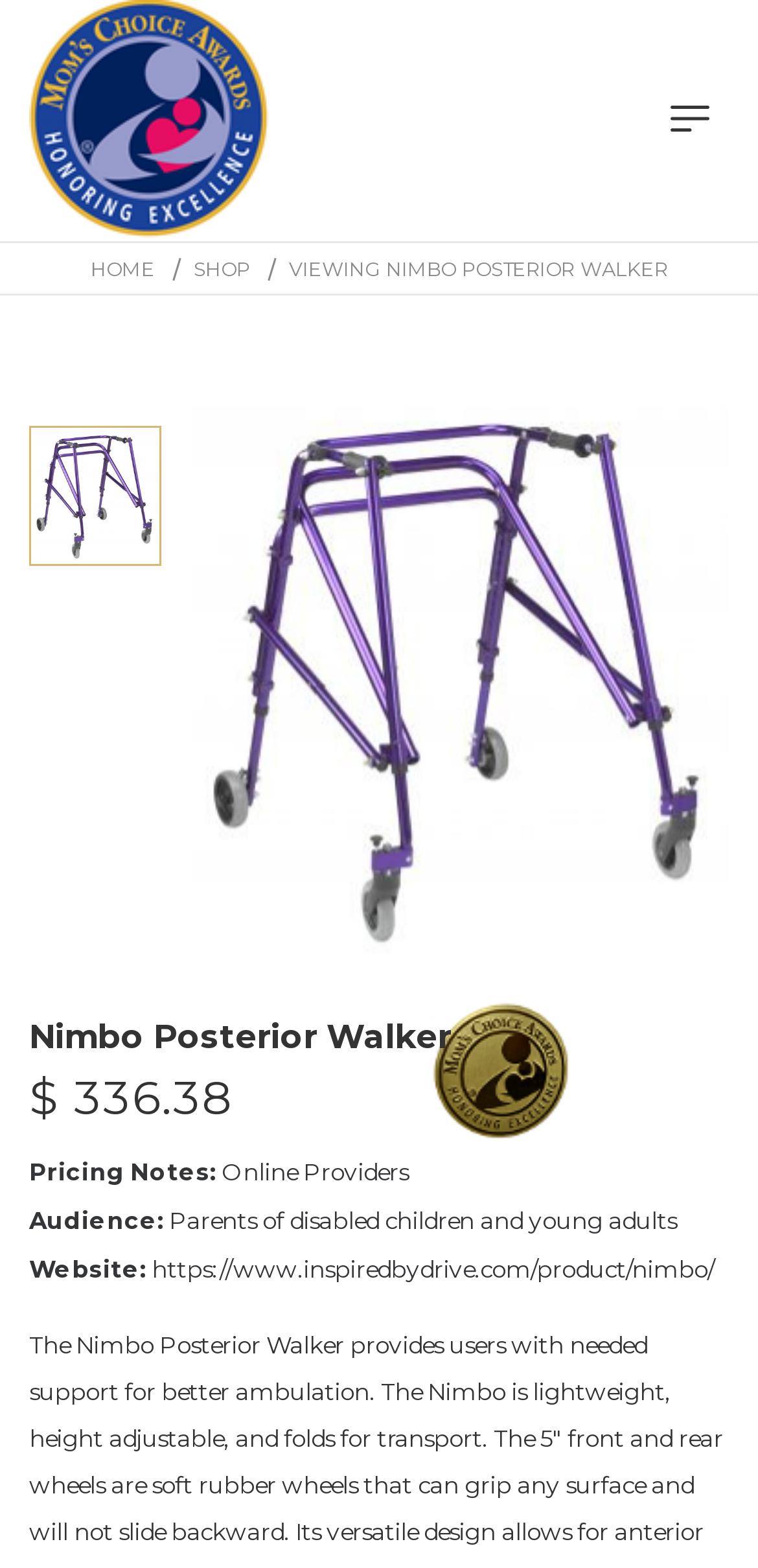Using the information in the image, give a detailed answer to the following question: What is the award displayed on the webpage?

I found the award by looking at the image element with the description 'MCA Gold Award' located at [0.564, 0.636, 0.756, 0.729].